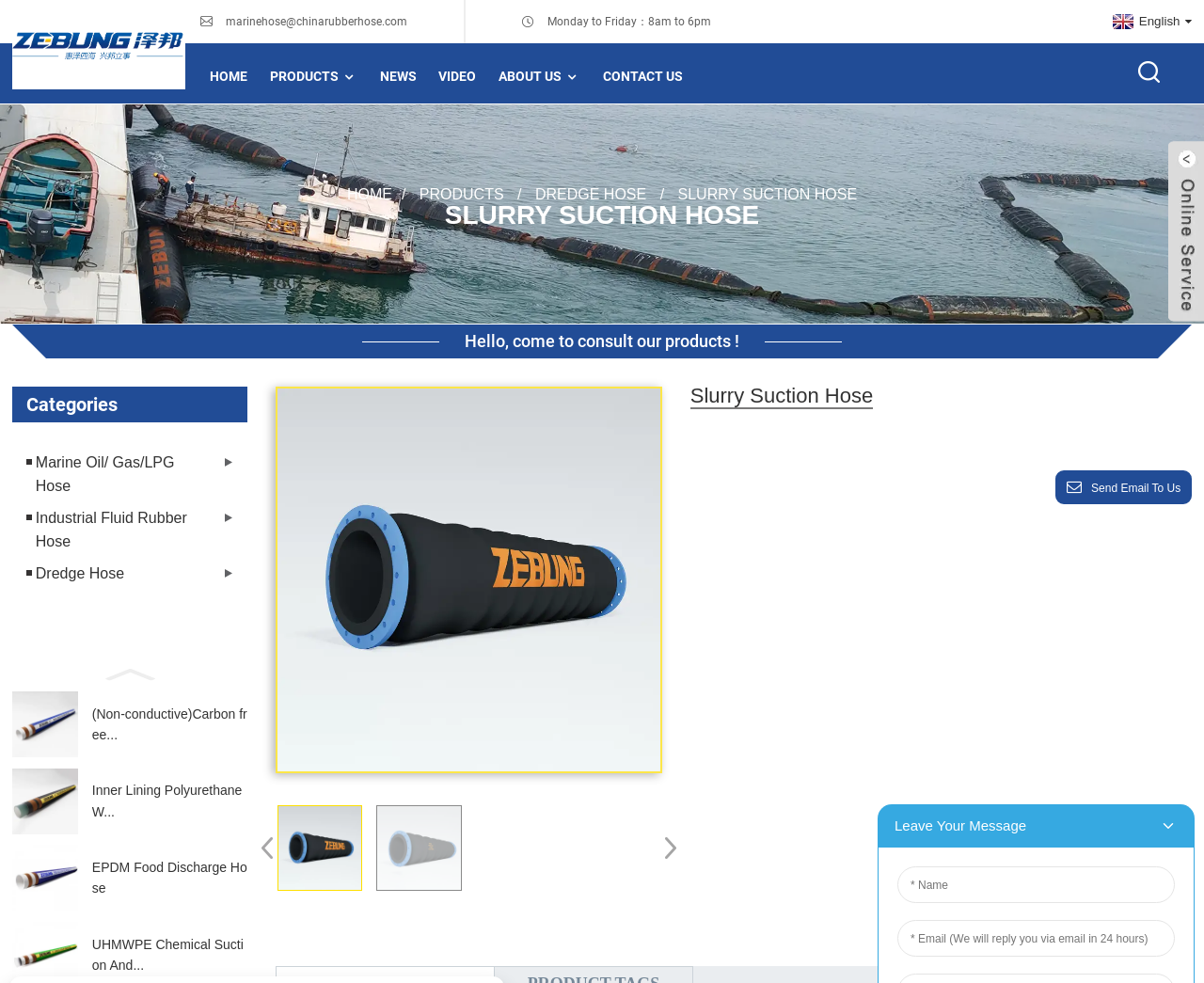Please use the details from the image to answer the following question comprehensively:
What is the purpose of the hoses?

I inferred the purpose of the hoses by looking at the title of the webpage, which mentions 'Slurry Suction Hose', and the categories listed on the webpage, which include 'Dredge Hose'.